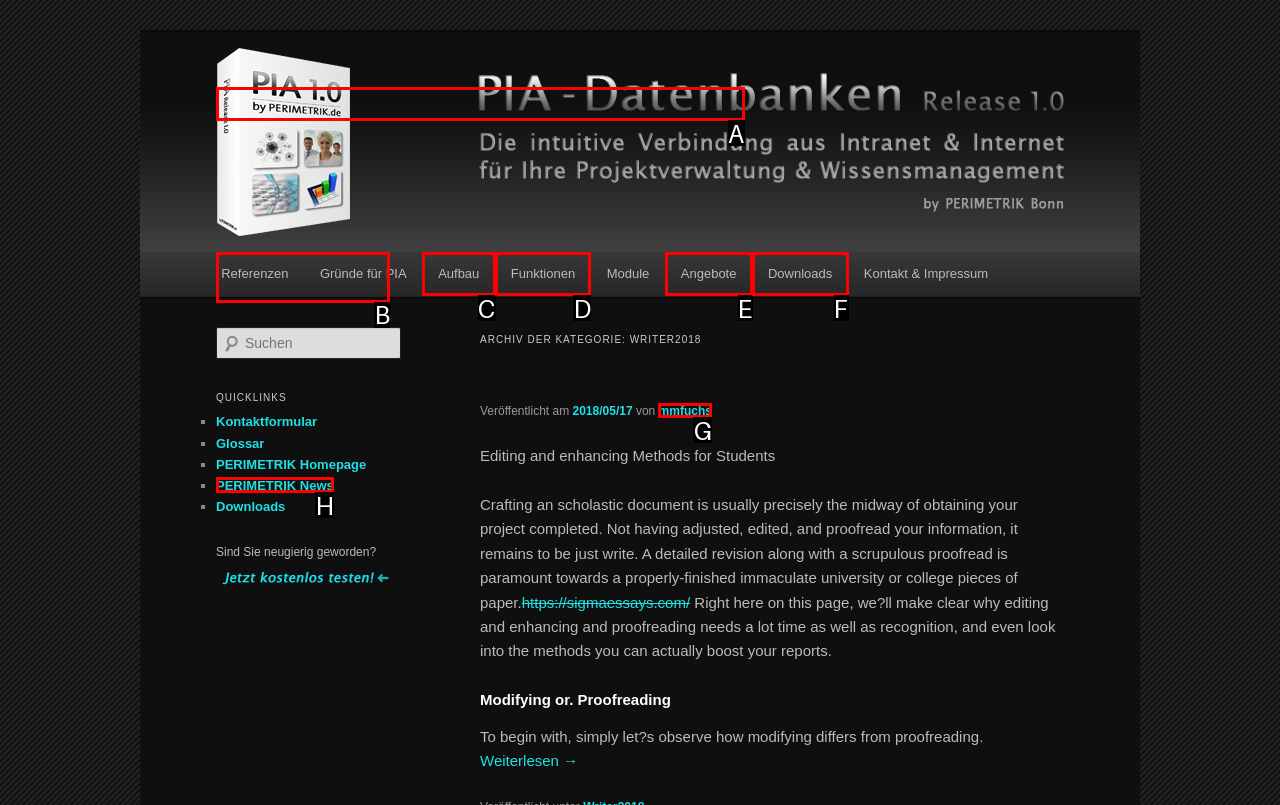Select the letter that corresponds to this element description: Zum Inhalt wechseln
Answer with the letter of the correct option directly.

B